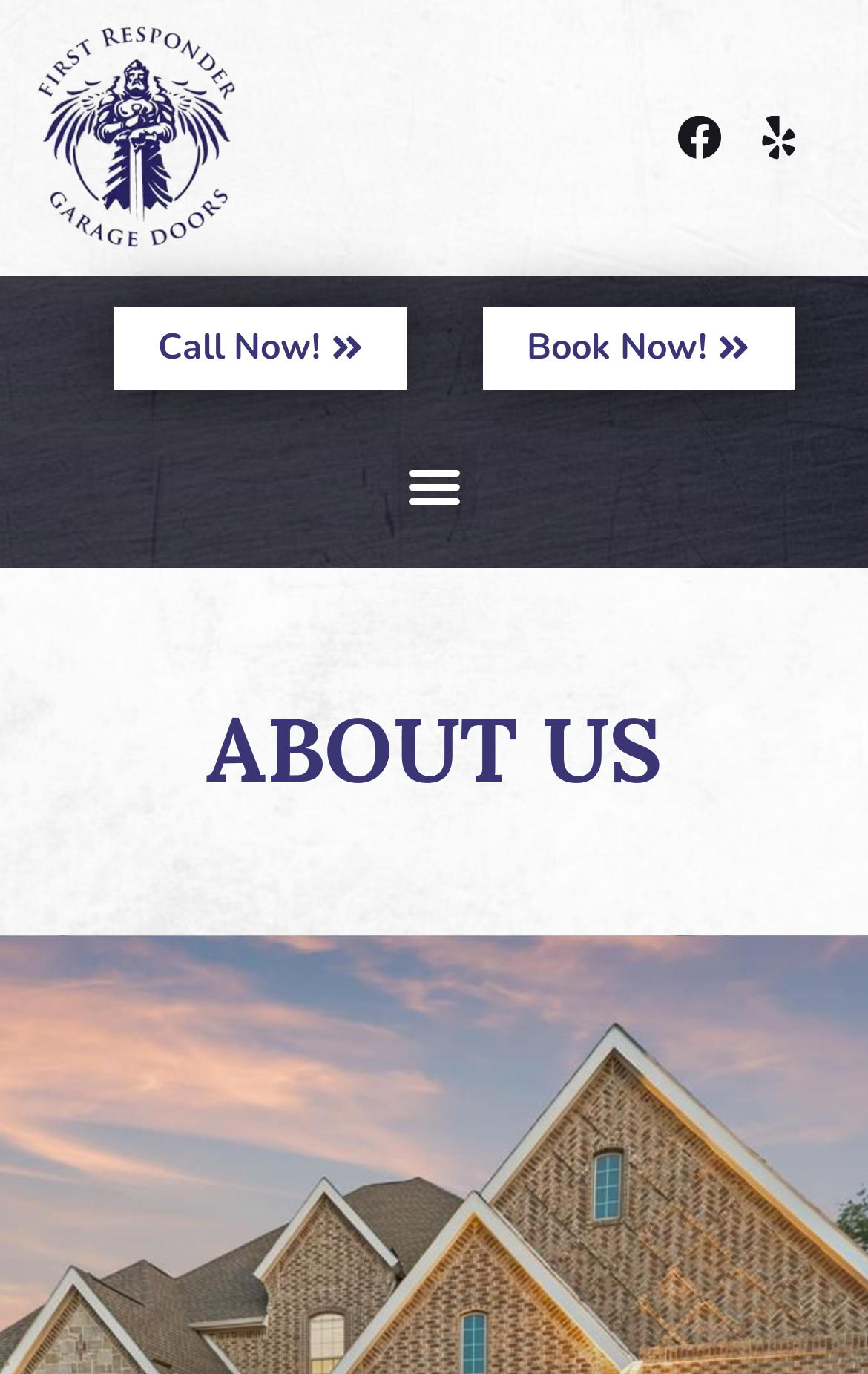Give a one-word or short phrase answer to the question: 
What are the two call-to-action buttons?

Call Now! and Book Now!